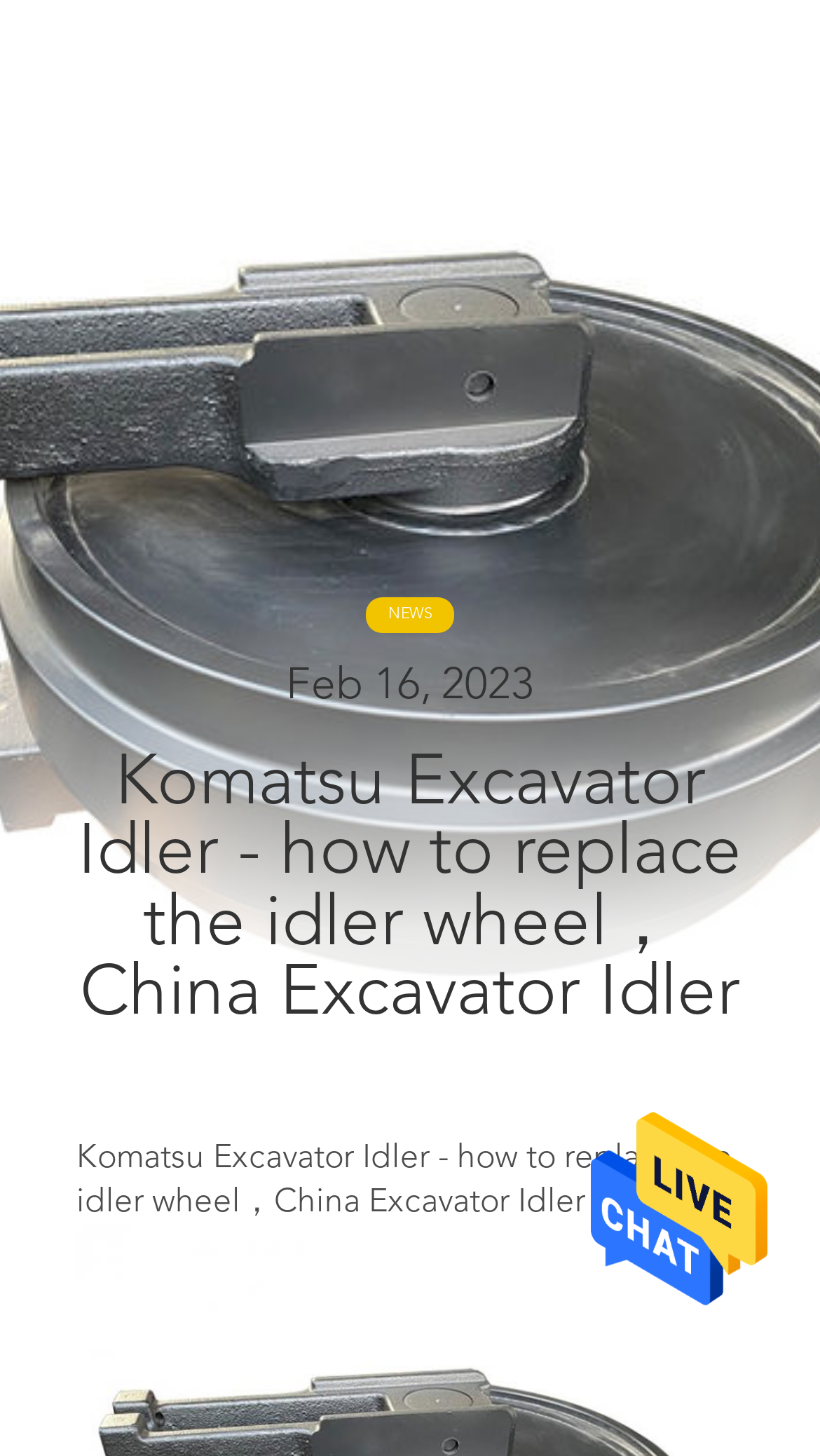Provide the bounding box coordinates for the UI element described in this sentence: "value="Search"". The coordinates should be four float values between 0 and 1, i.e., [left, top, right, bottom].

None